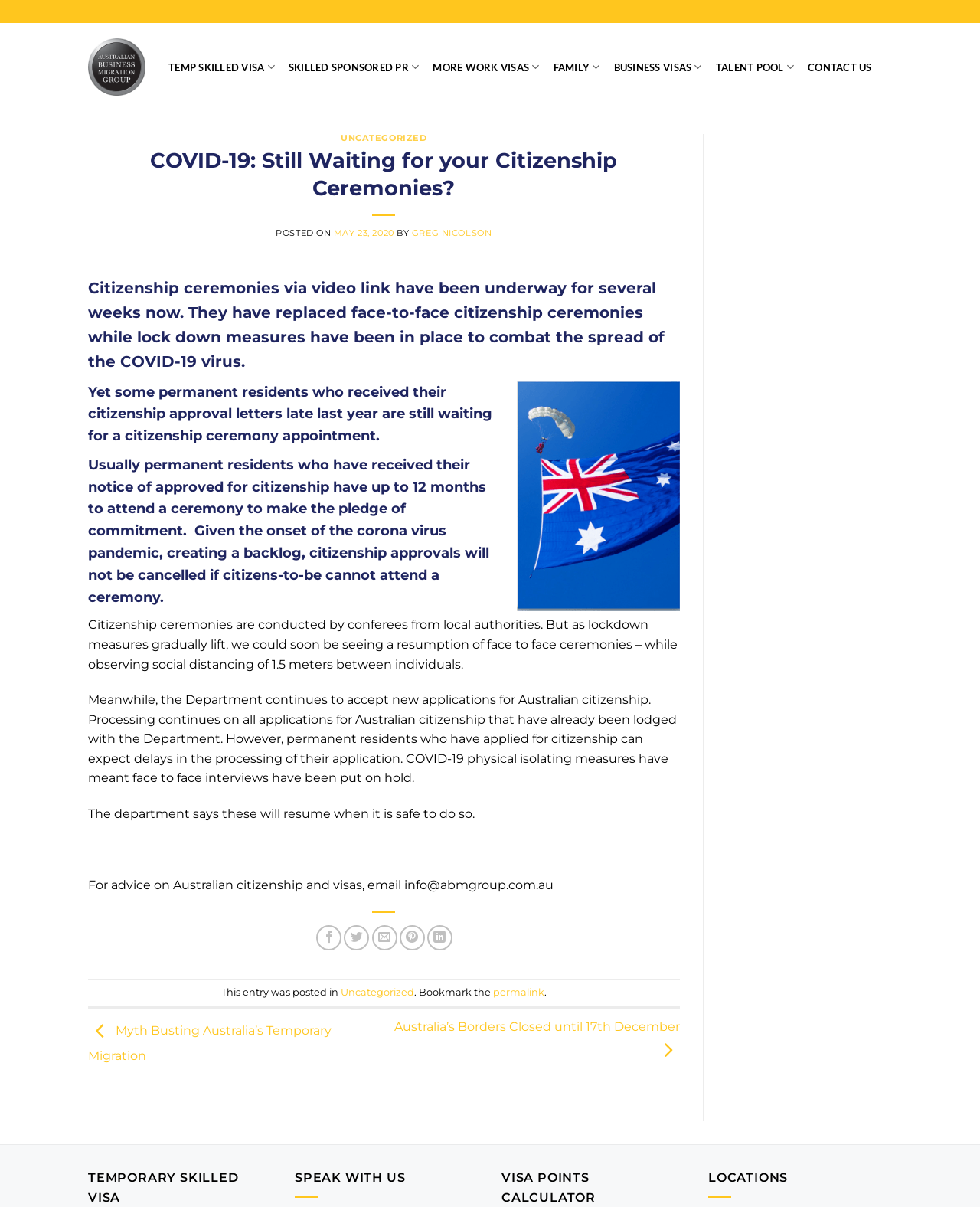Determine the bounding box coordinates for the UI element with the following description: "Talent Pool". The coordinates should be four float numbers between 0 and 1, represented as [left, top, right, bottom].

[0.73, 0.043, 0.81, 0.068]